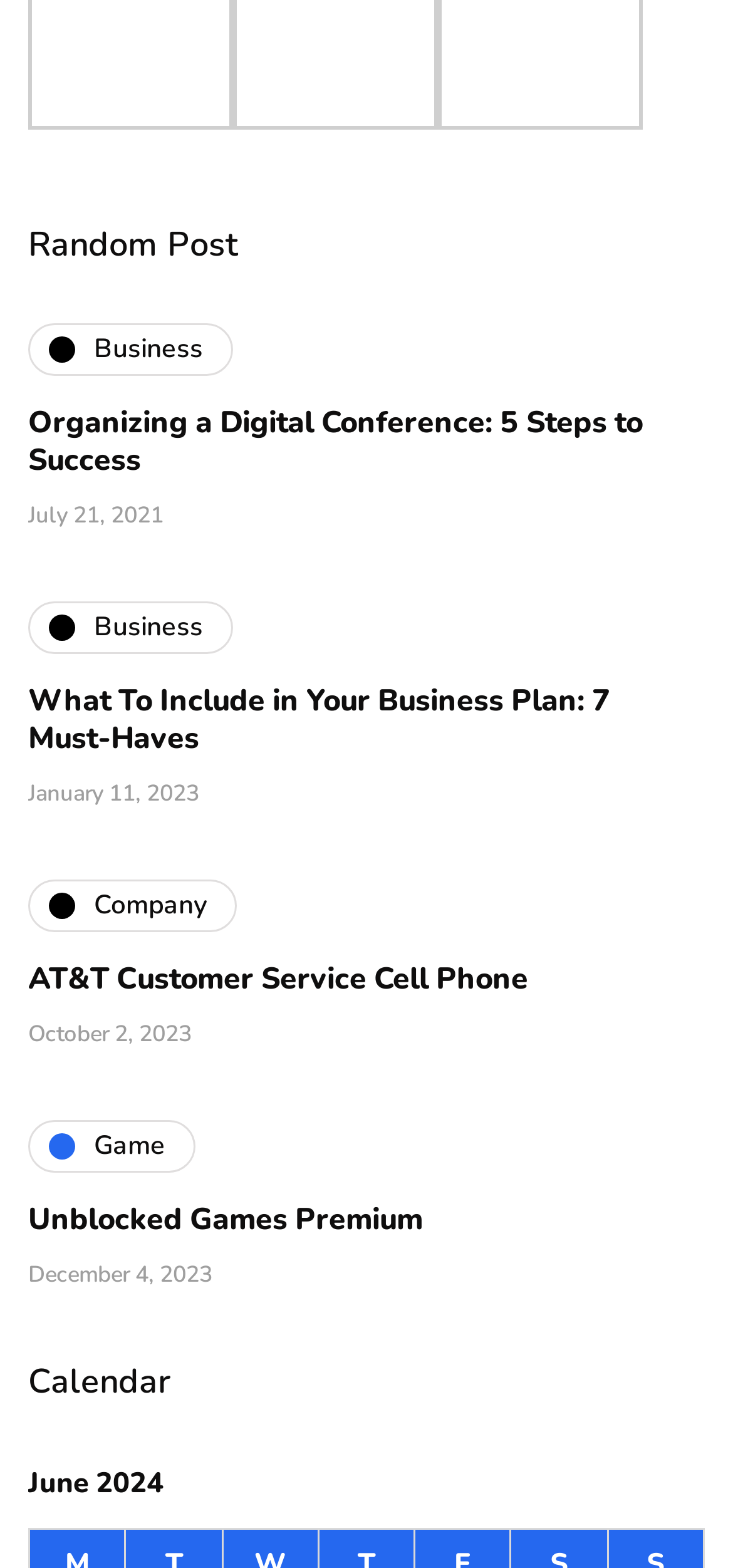Please provide a brief answer to the following inquiry using a single word or phrase:
What is the title of the last post?

Unblocked Games Premium